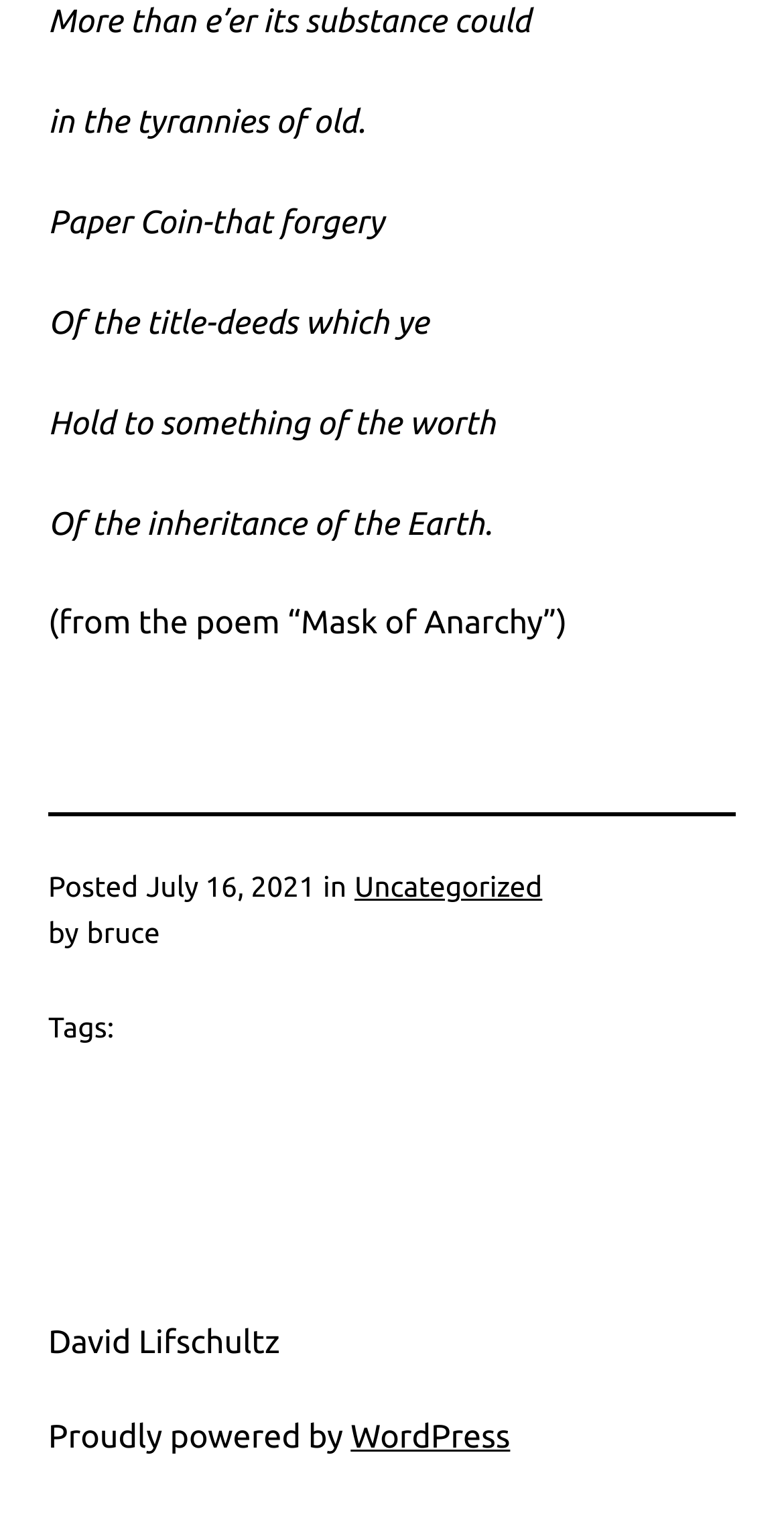Please give a short response to the question using one word or a phrase:
Who is the author of the post?

bruce